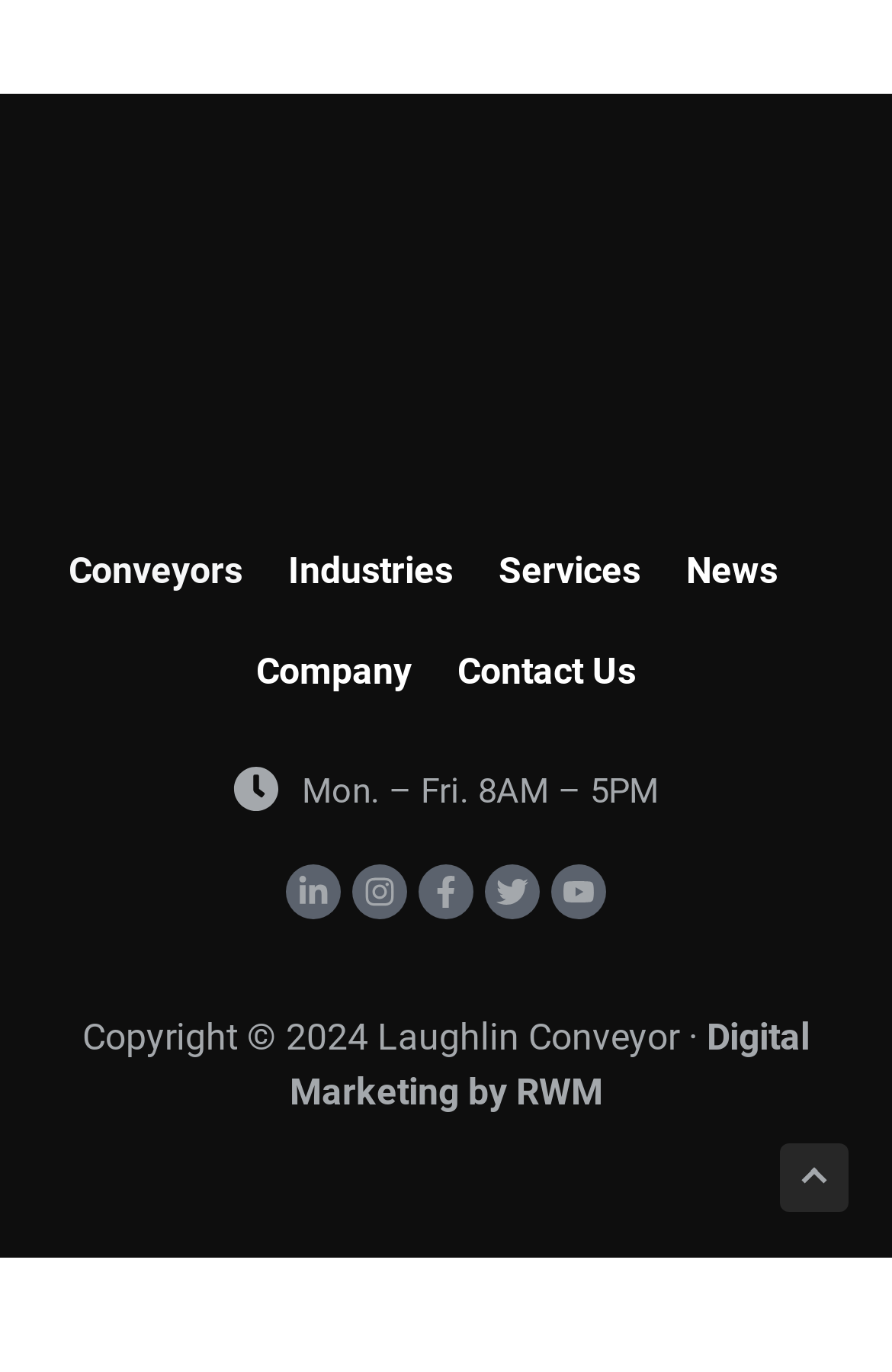What is the company name in the logo?
Offer a detailed and exhaustive answer to the question.

The logo is an image element with the description 'Laughlin Conveyor Logo White', which suggests that the company name is Laughlin Conveyor.